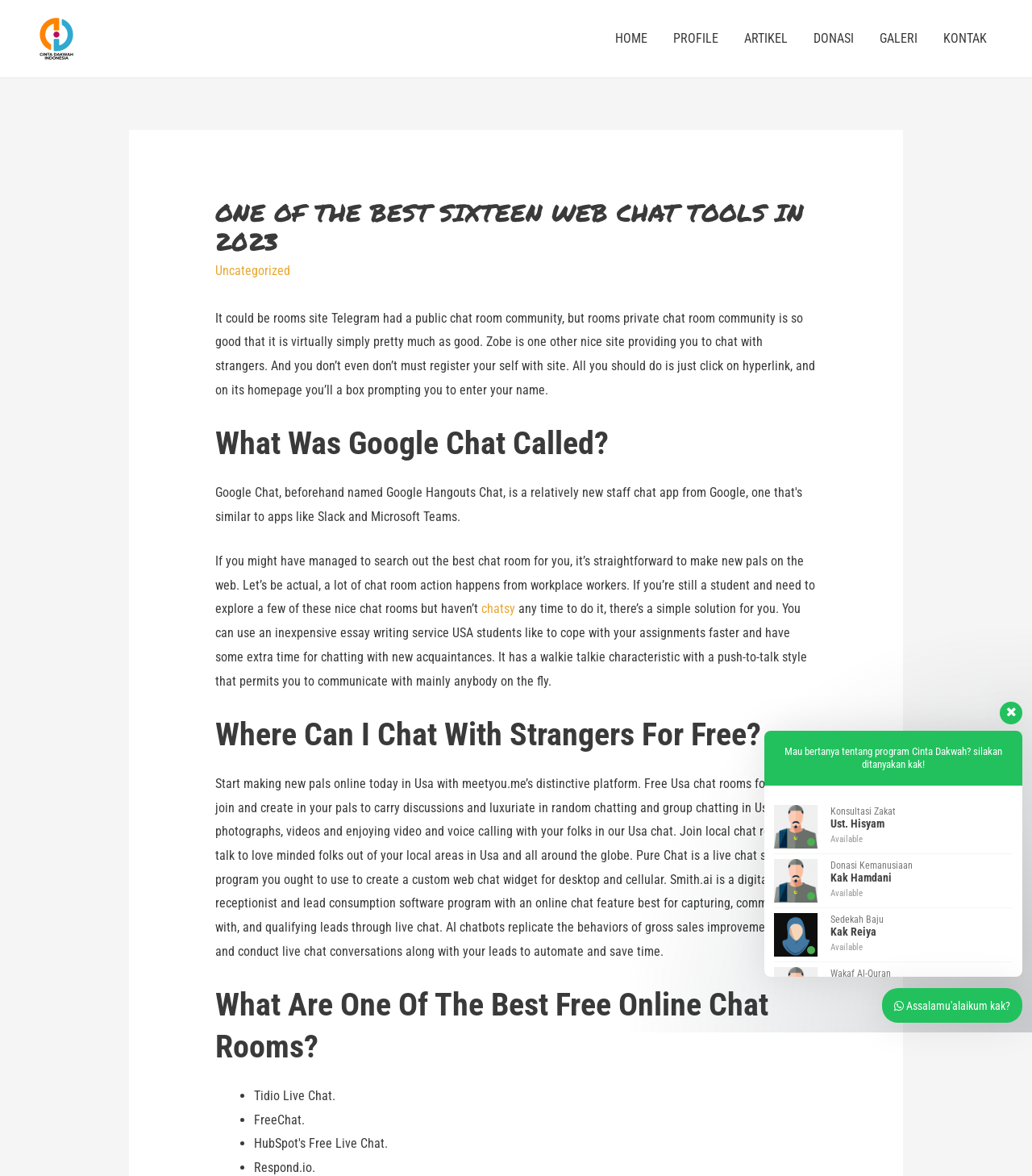Find the bounding box coordinates of the clickable region needed to perform the following instruction: "Click on the 'WeCreativez WhatsApp Support Konsultasi Zakat Ust. Hisyam Available' link". The coordinates should be provided as four float numbers between 0 and 1, i.e., [left, top, right, bottom].

[0.75, 0.68, 0.981, 0.726]